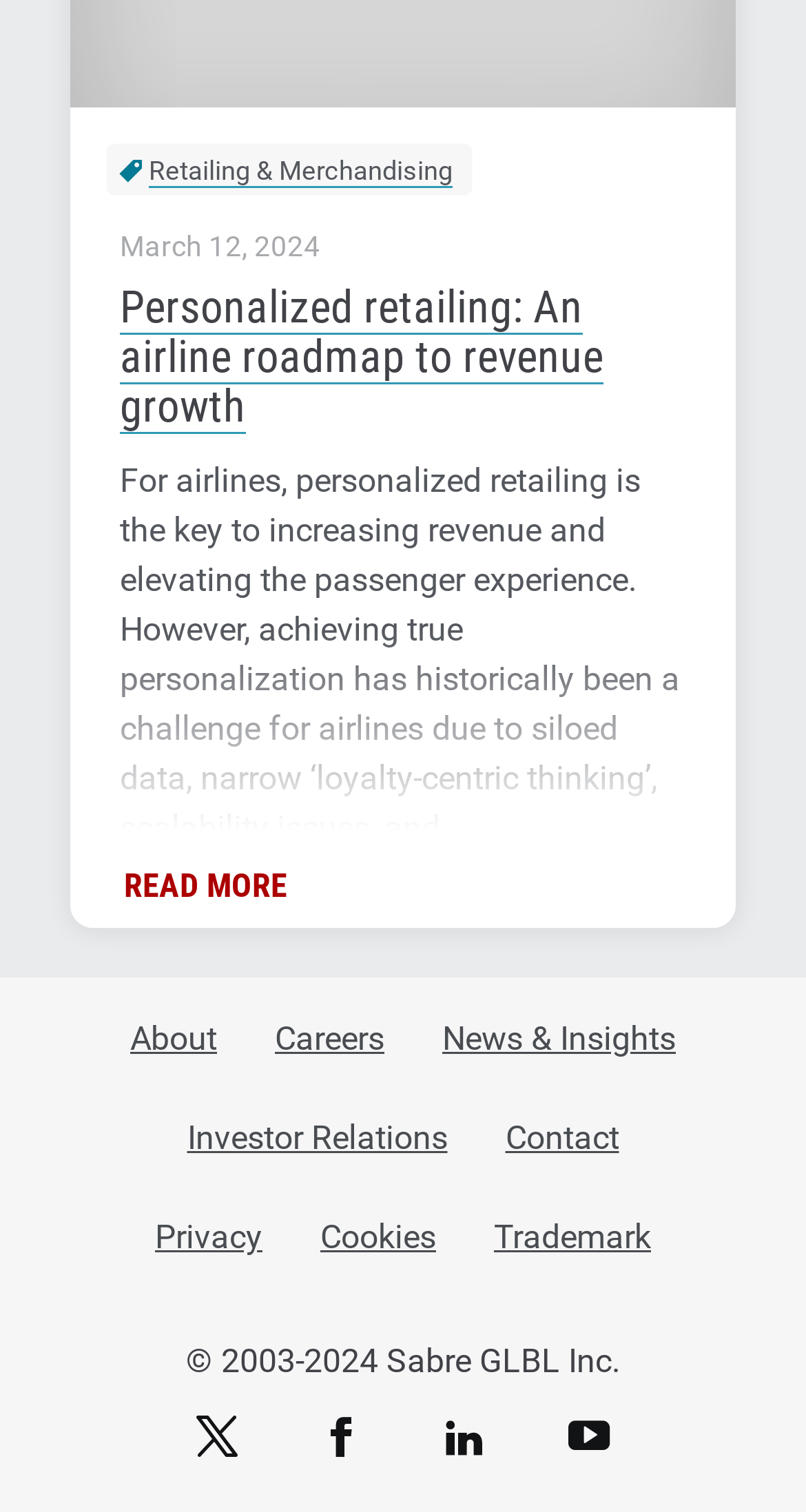Provide the bounding box coordinates for the area that should be clicked to complete the instruction: "Visit the 'About' page".

[0.131, 0.671, 0.3, 0.737]